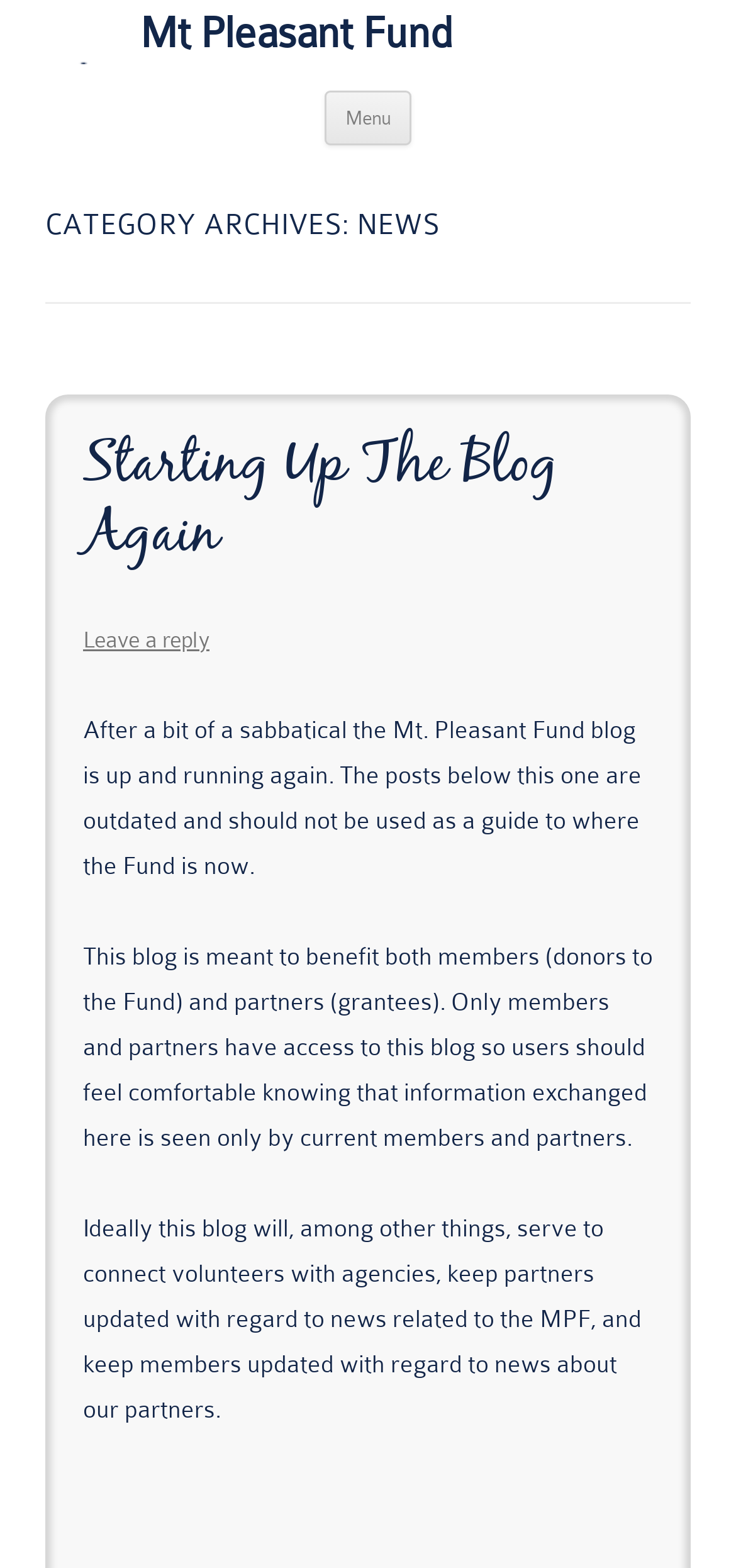Identify the bounding box coordinates for the UI element that matches this description: "Mt Pleasant Fund".

[0.062, 0.003, 0.615, 0.04]